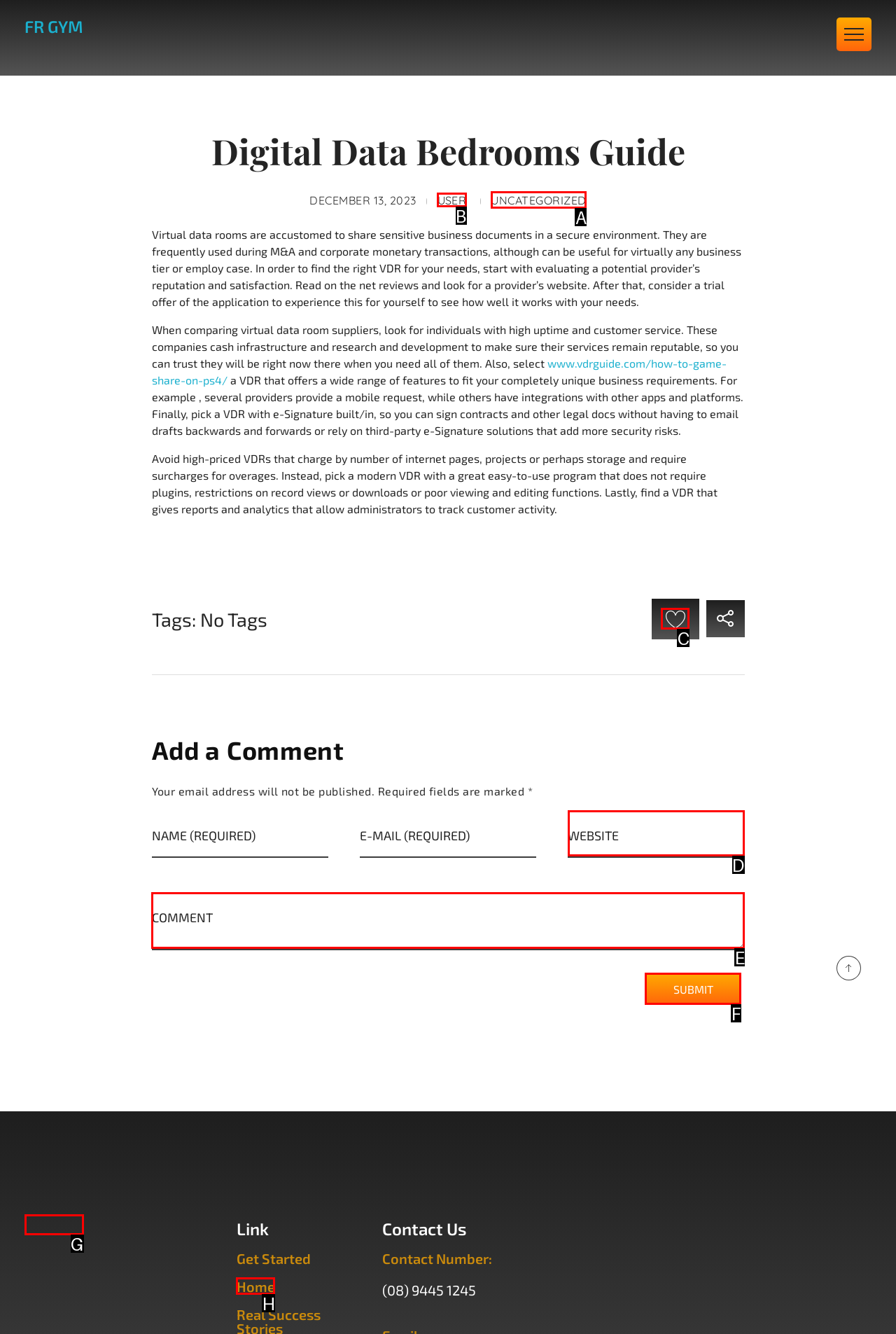Given the description: parent_node: COMMENT name="comment", identify the matching option. Answer with the corresponding letter.

E